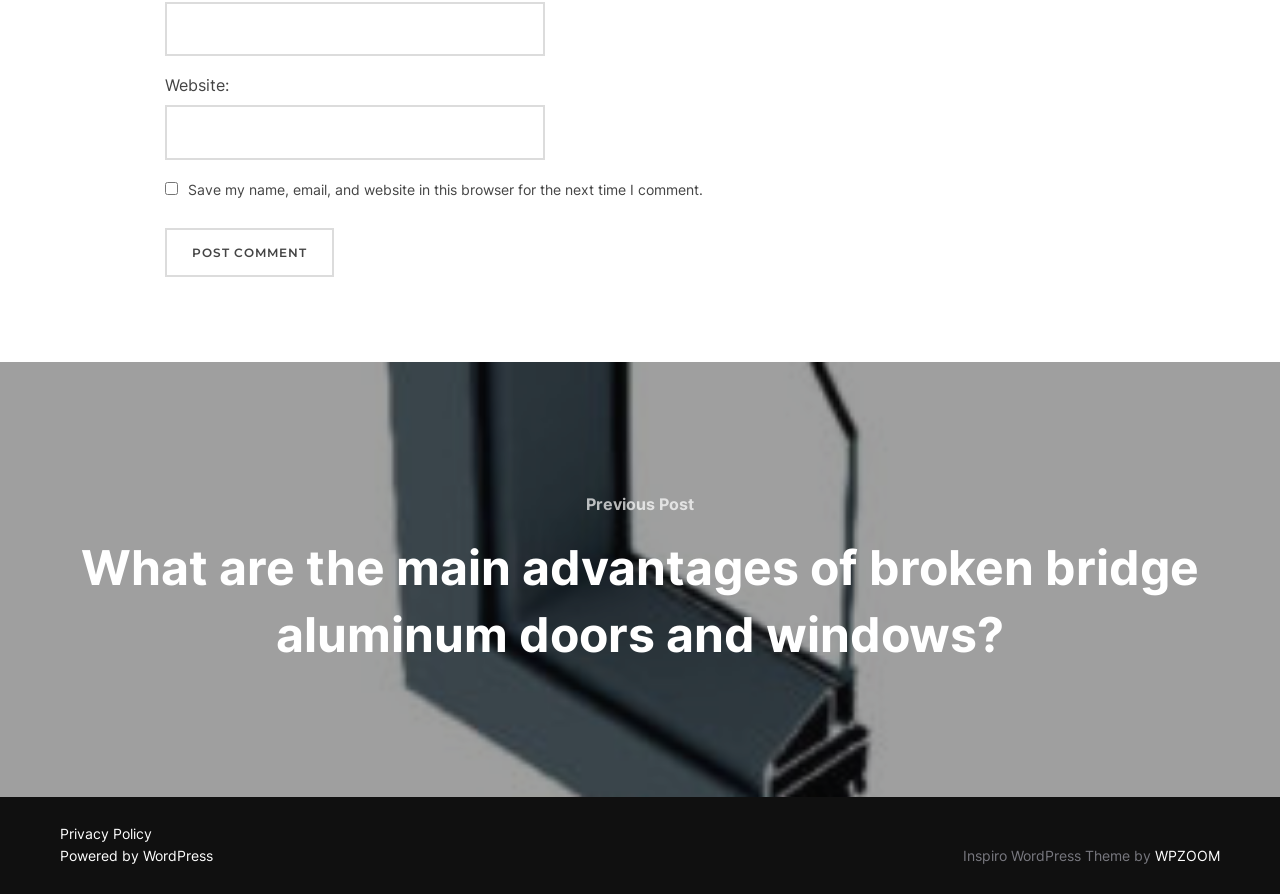What is the theme of the website?
Look at the image and answer the question with a single word or phrase.

Inspiro WordPress Theme